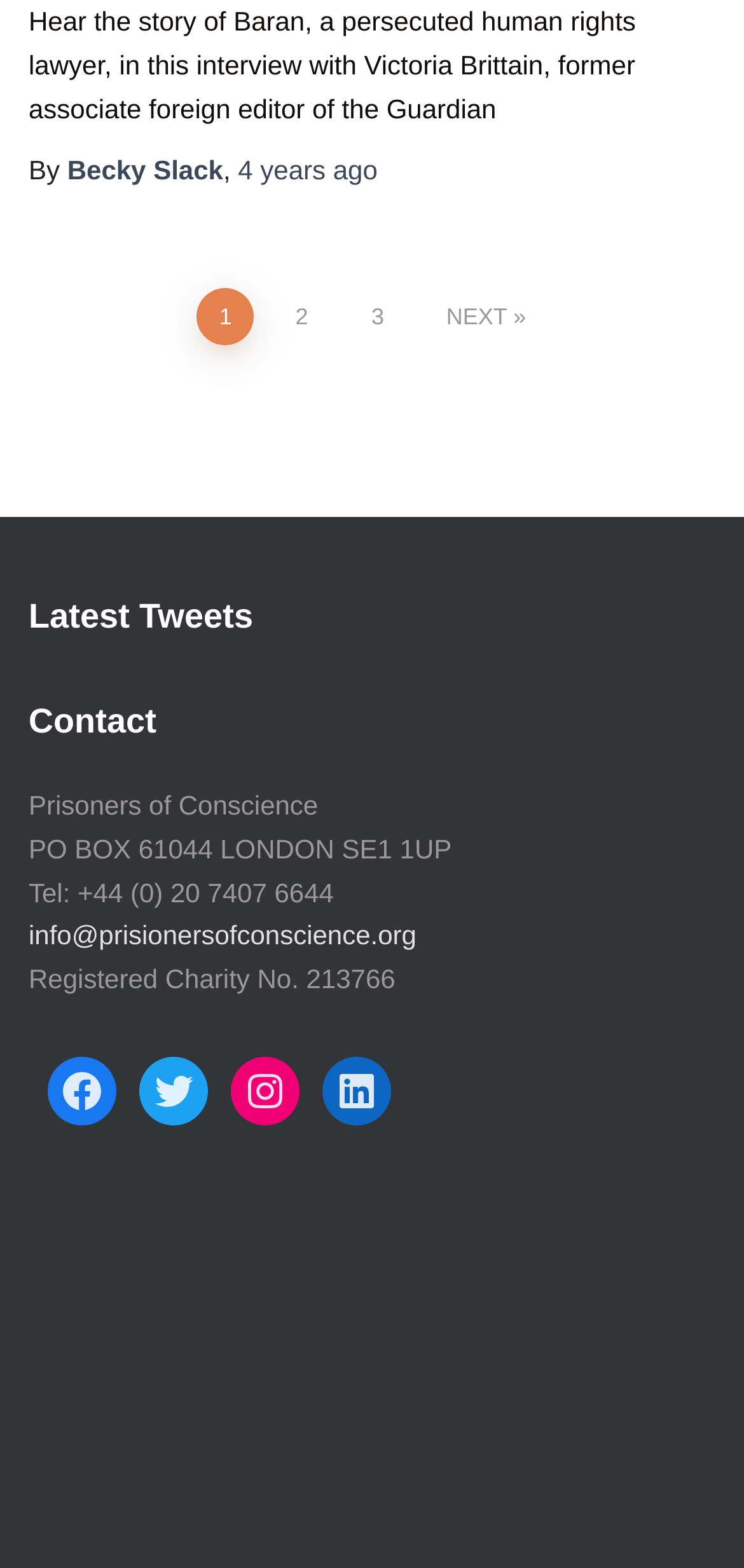What is the name of the human rights lawyer?
Answer the question using a single word or phrase, according to the image.

Baran